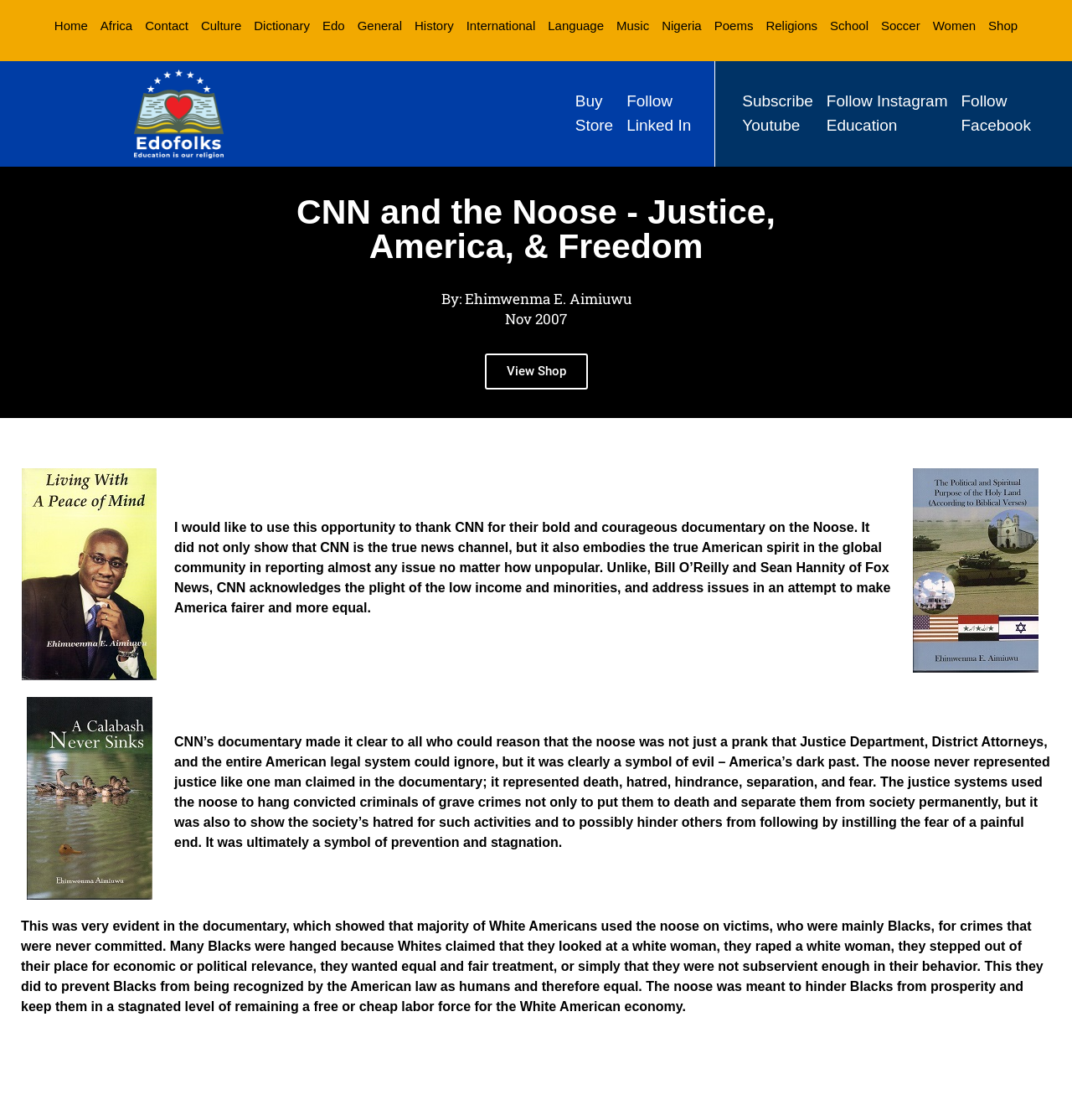What is the topic of the documentary?
Provide a one-word or short-phrase answer based on the image.

The Noose